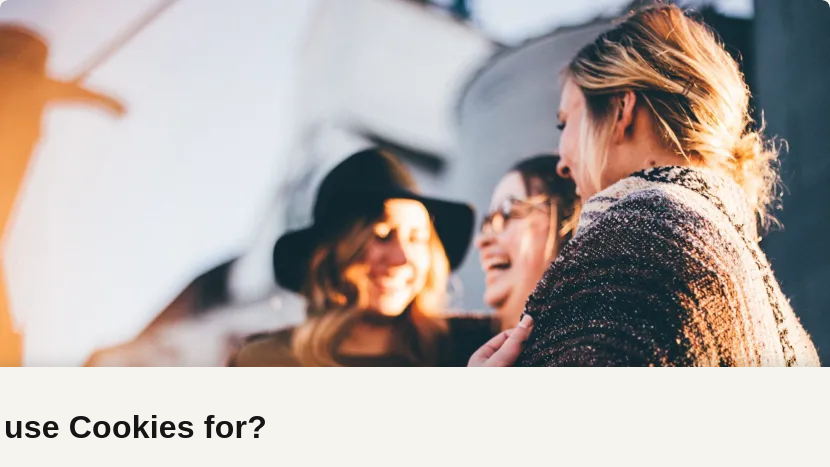What is the nature of the setting in the image?
Using the details from the image, give an elaborate explanation to answer the question.

The setting appears informal and joyful, suggesting a casual and relaxed atmosphere, which is evident from the women's expressions and their personal styles, such as the stylish hat and cozy shawl.